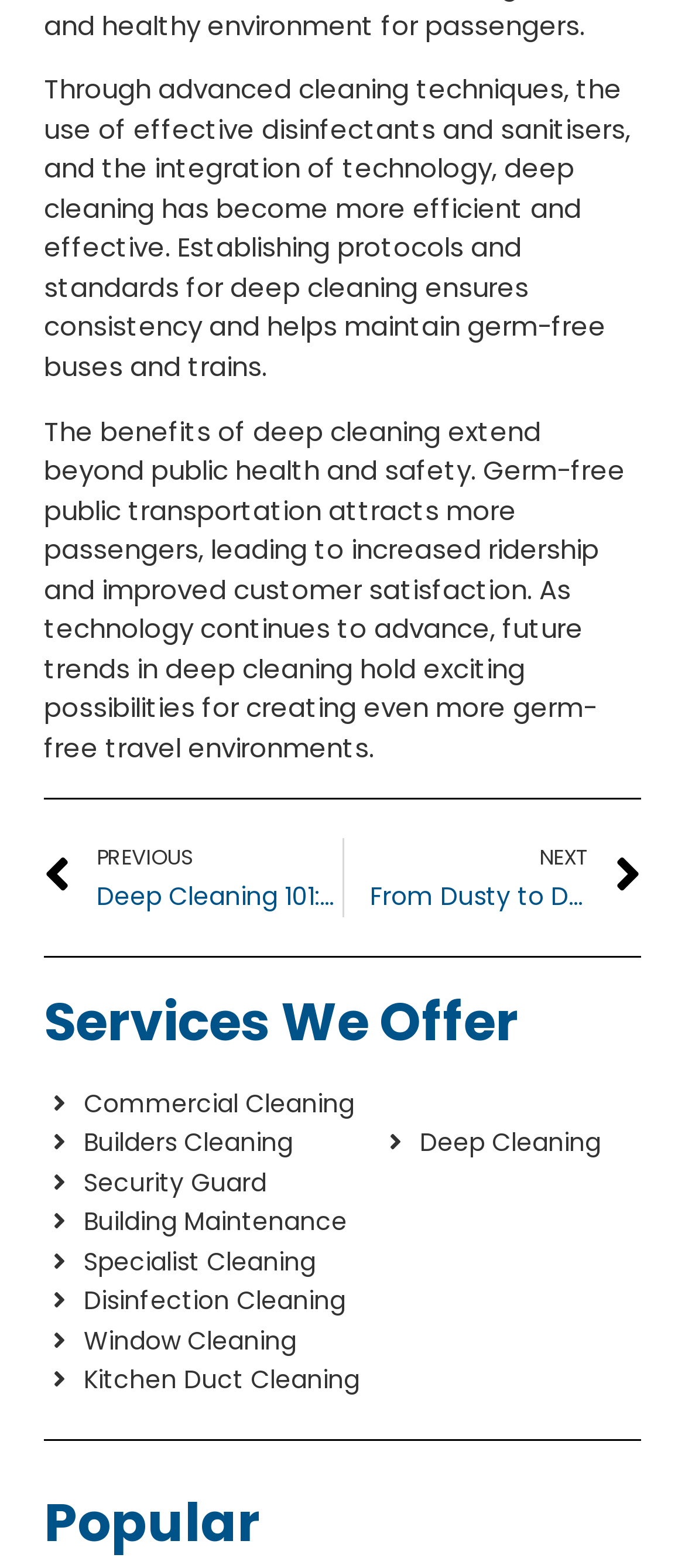Determine the bounding box coordinates of the element's region needed to click to follow the instruction: "Learn more about 'Deep Cleaning' services". Provide these coordinates as four float numbers between 0 and 1, formatted as [left, top, right, bottom].

[0.555, 0.716, 0.877, 0.742]